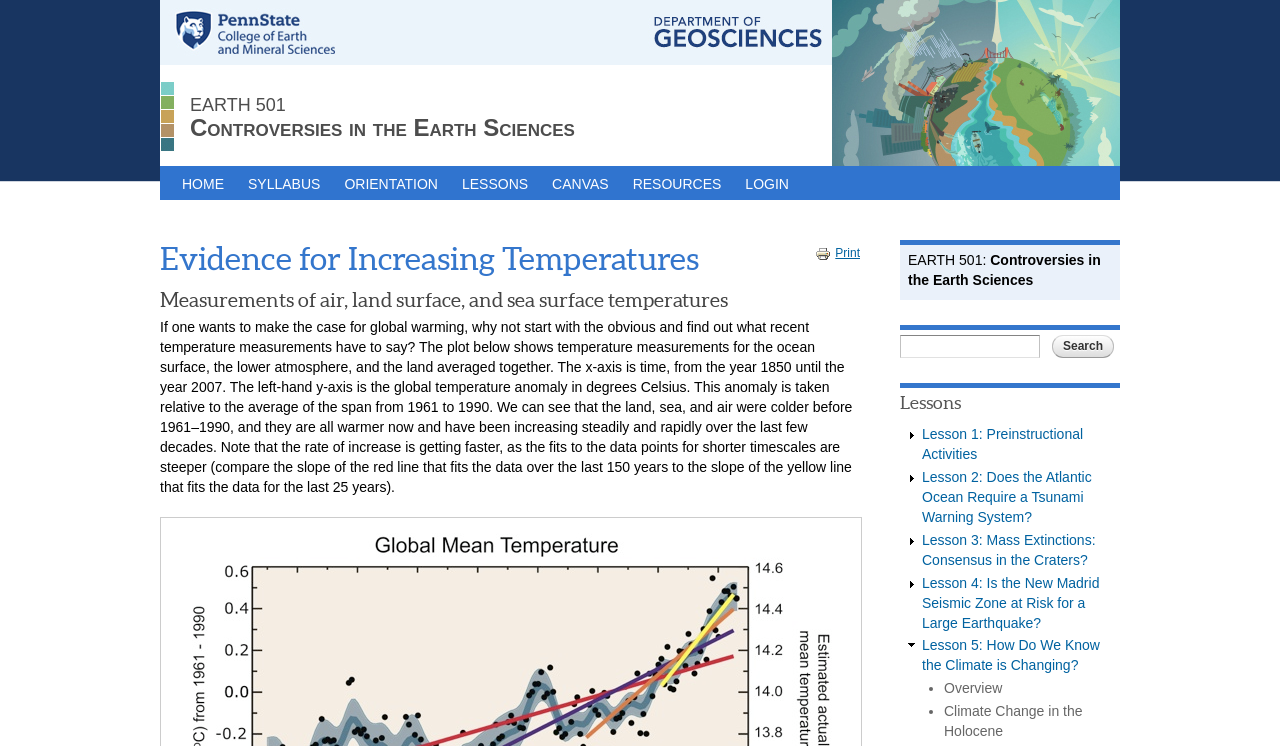Kindly determine the bounding box coordinates for the area that needs to be clicked to execute this instruction: "View Privacy Policy".

None